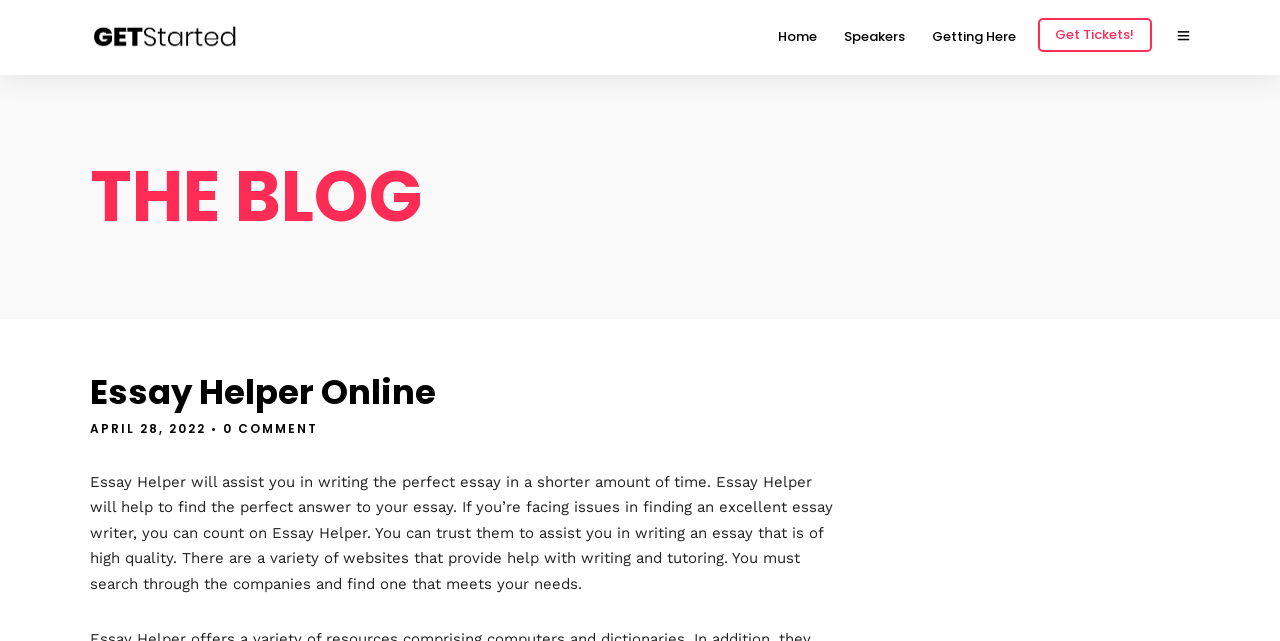Give a one-word or short phrase answer to this question: 
How many links are in the top navigation bar?

4